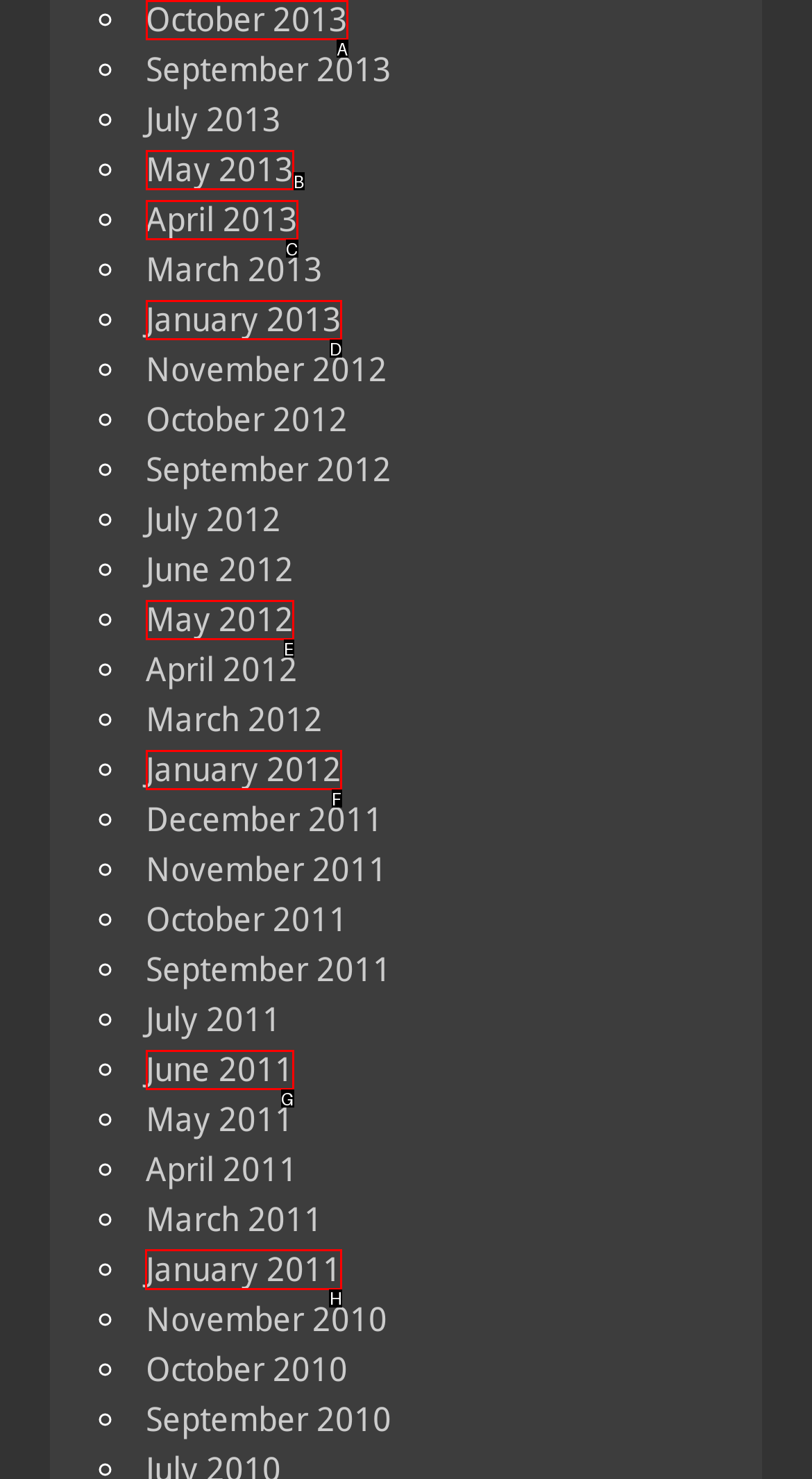Point out the UI element to be clicked for this instruction: View January 2011. Provide the answer as the letter of the chosen element.

H